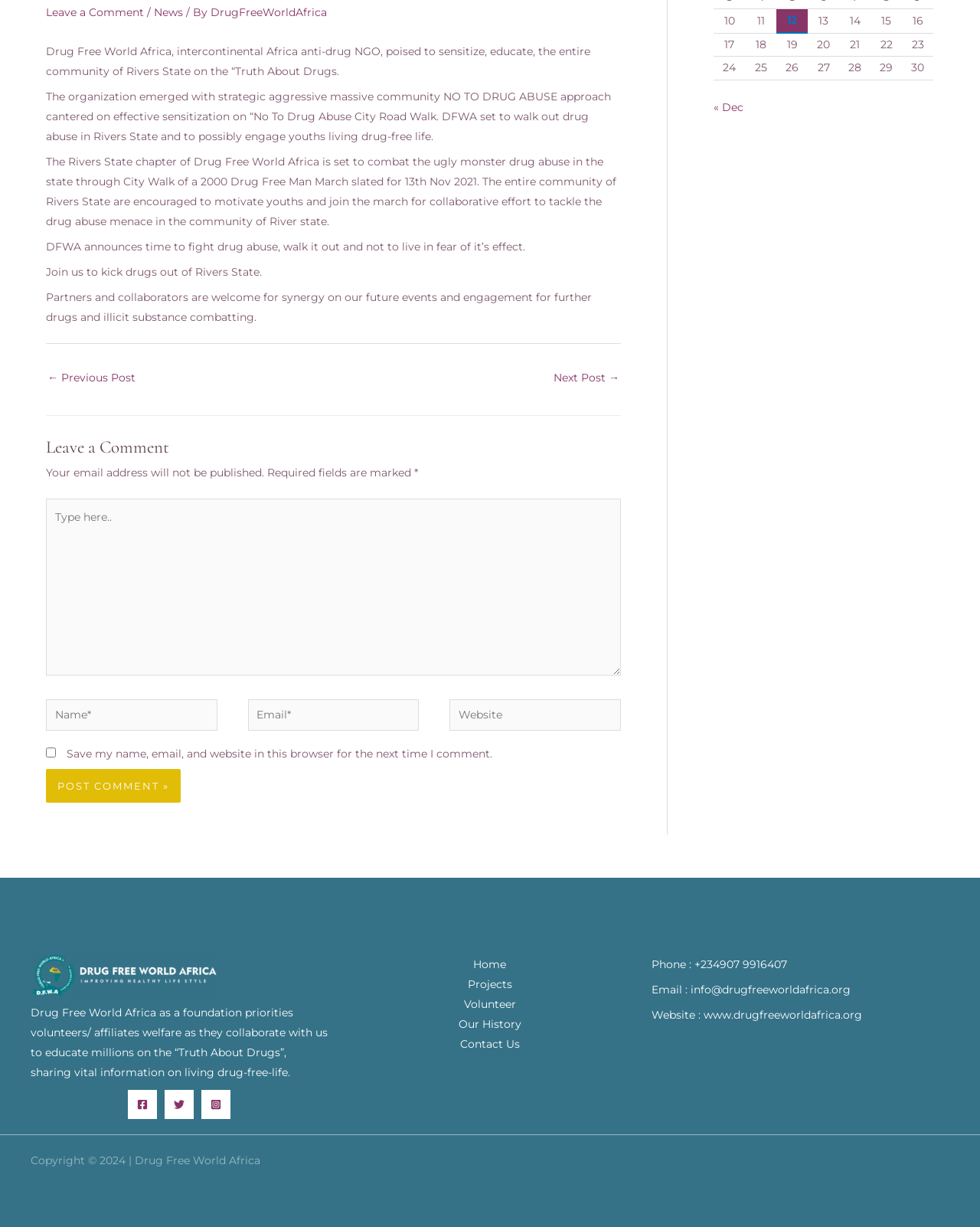What is the purpose of the City Walk?
Please elaborate on the answer to the question with detailed information.

The purpose of the City Walk is mentioned in the static text element 'The Rivers State chapter of Drug Free World Africa is set to combat the ugly monster drug abuse in the state through City Walk of a 2000 Drug Free Man March slated for 13th Nov 2021.'